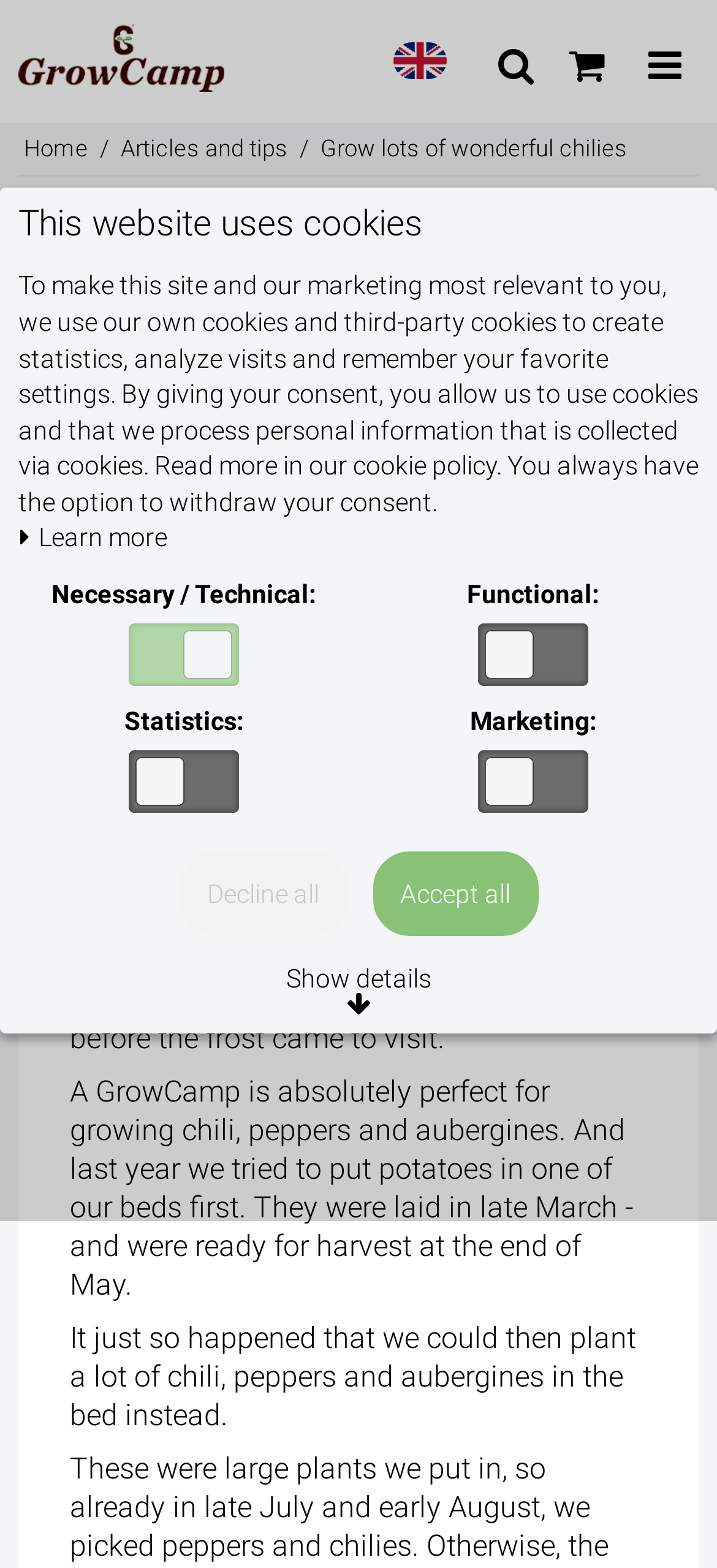Identify the bounding box for the UI element described as: "Decline all". The coordinates should be four float numbers between 0 and 1, i.e., [left, top, right, bottom].

[0.25, 0.543, 0.483, 0.597]